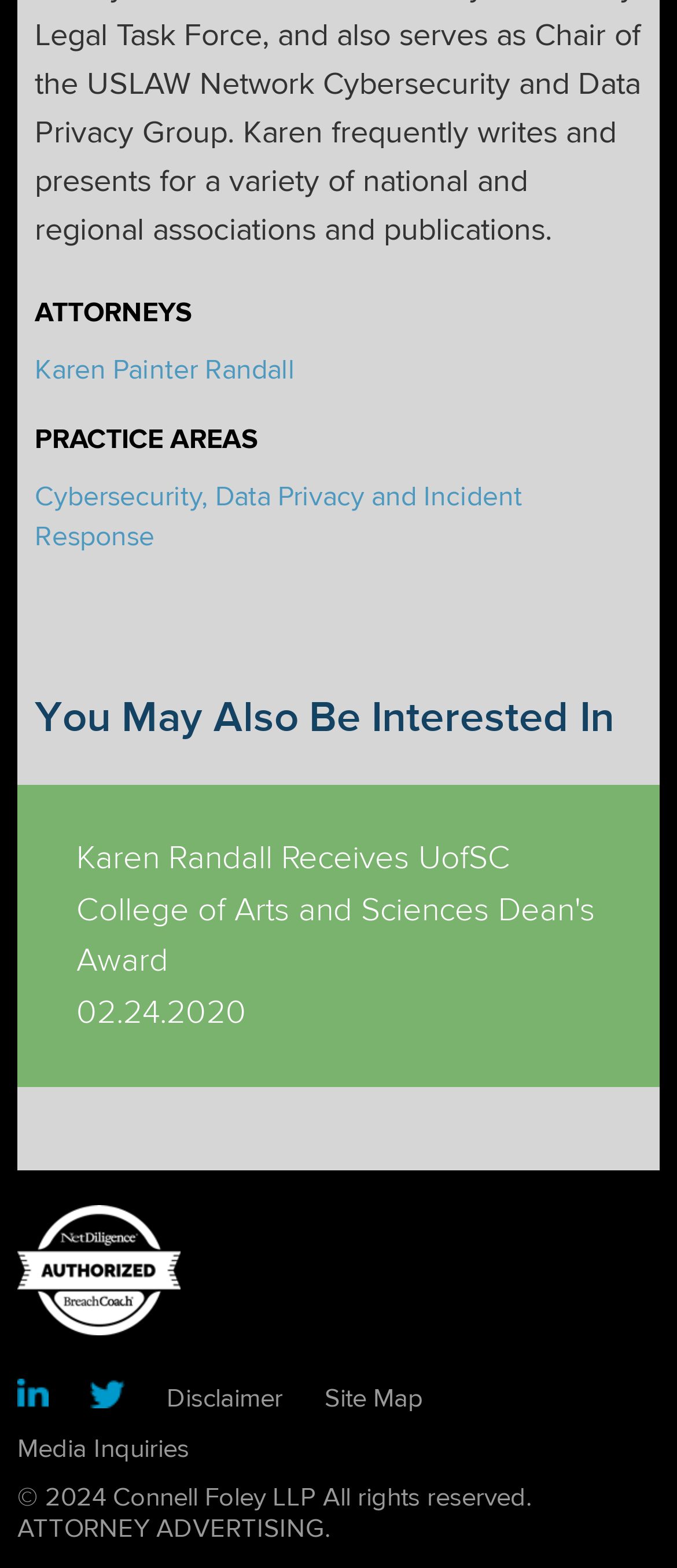Show the bounding box coordinates for the HTML element as described: "title="linkedin"".

[0.026, 0.883, 0.072, 0.903]